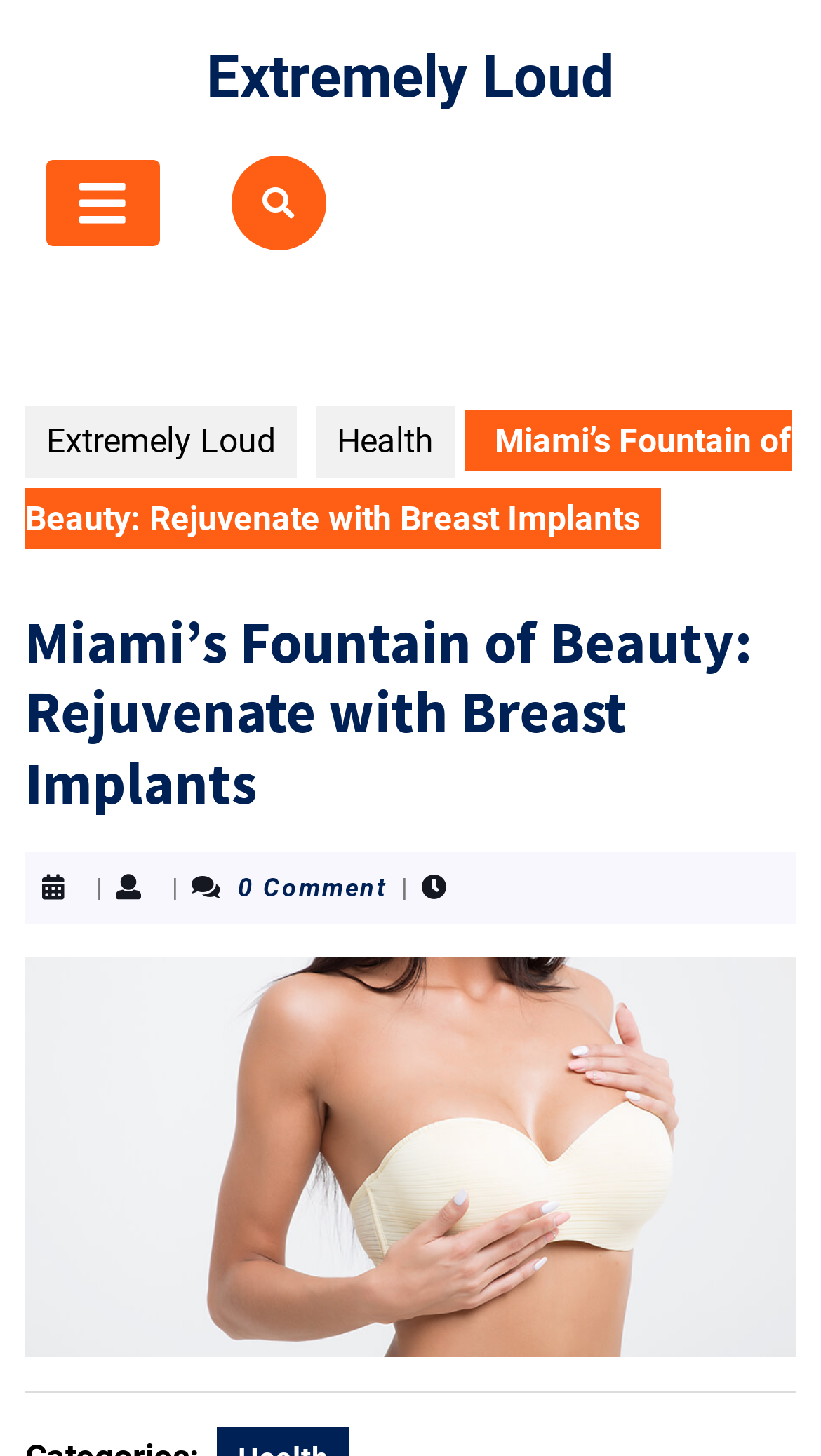Extract the bounding box for the UI element that matches this description: "Extremely Loud".

[0.251, 0.029, 0.749, 0.077]